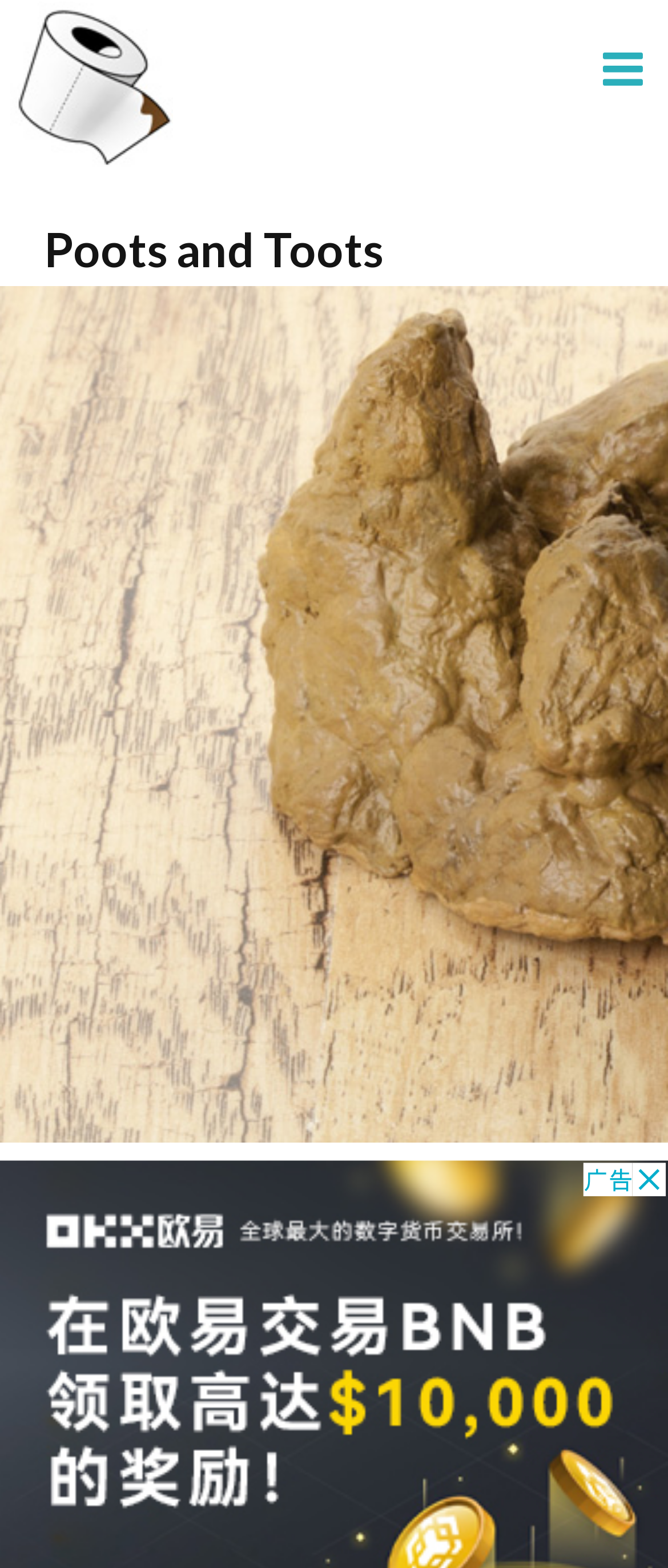Provide the bounding box coordinates of the HTML element described by the text: "parent_node: Poots and Toots". The coordinates should be in the format [left, top, right, bottom] with values between 0 and 1.

[0.903, 0.033, 0.962, 0.062]